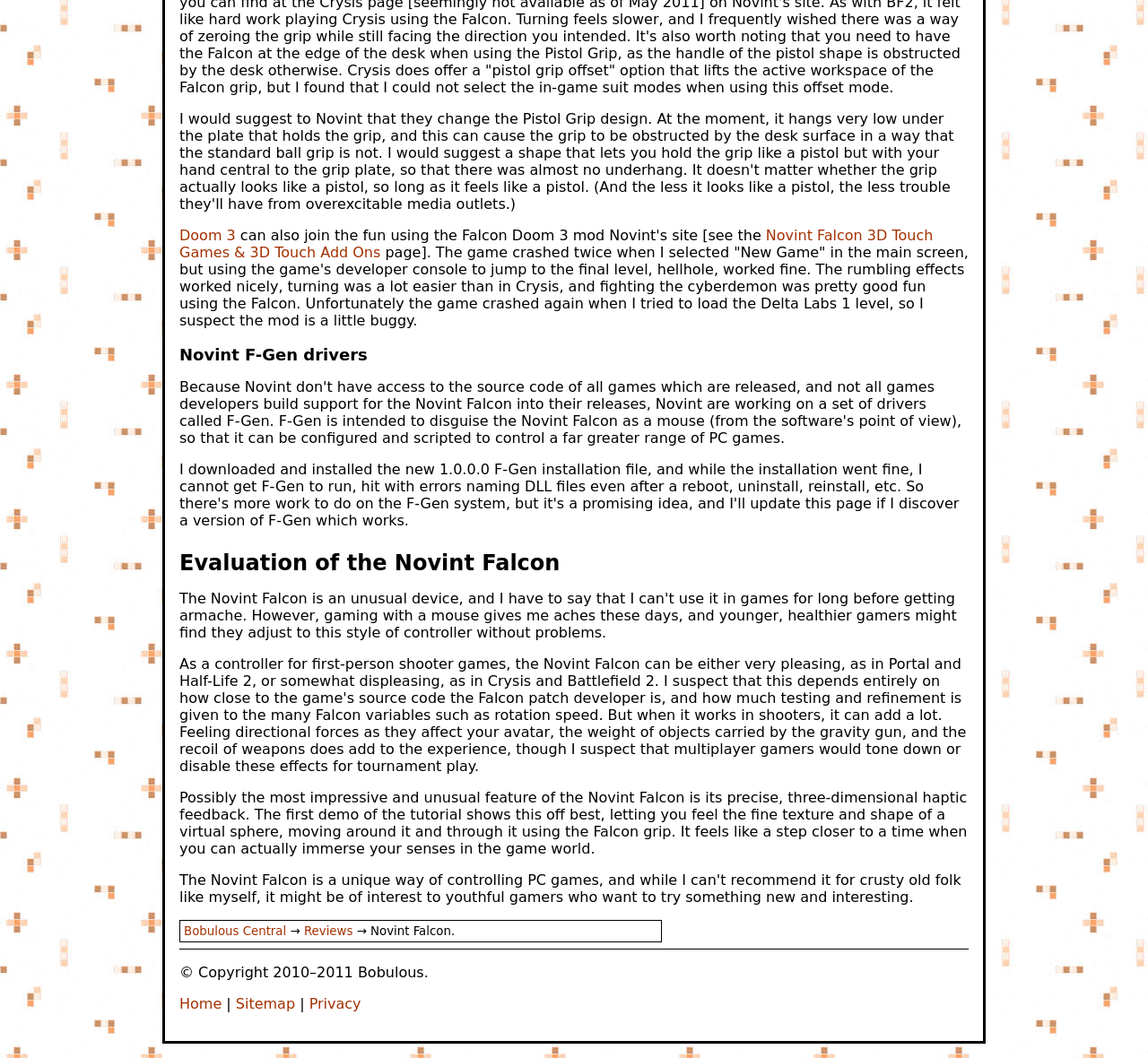Give a one-word or short phrase answer to the question: 
What is the name of the level that the game crashed when loading?

Delta Labs 1